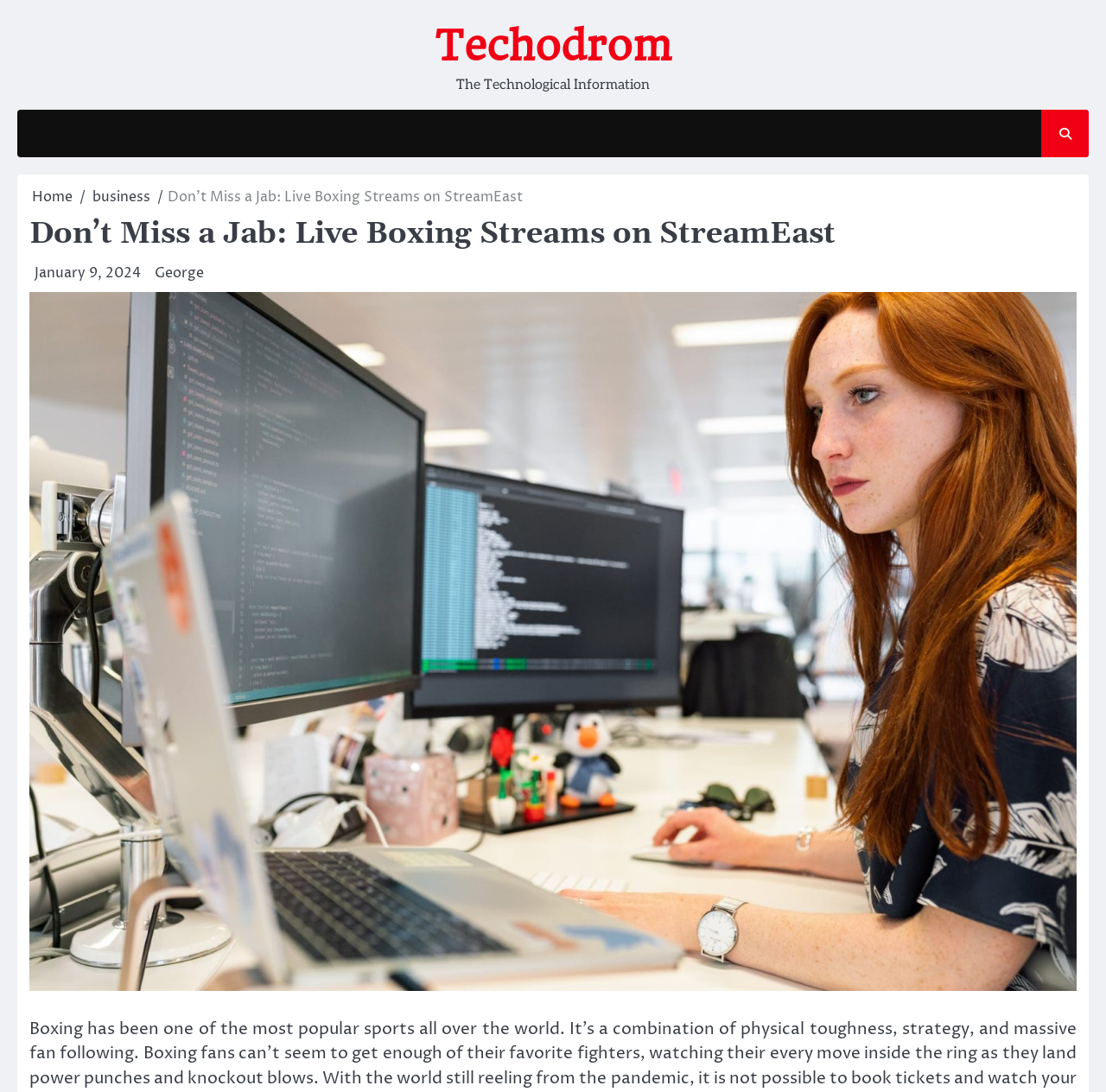Please use the details from the image to answer the following question comprehensively:
What type of content is on this webpage?

I inferred that the webpage contains an article because of the presence of a header element with a title, a navigation section with breadcrumbs, and a time element indicating the publication date, which are all common features of an article webpage.